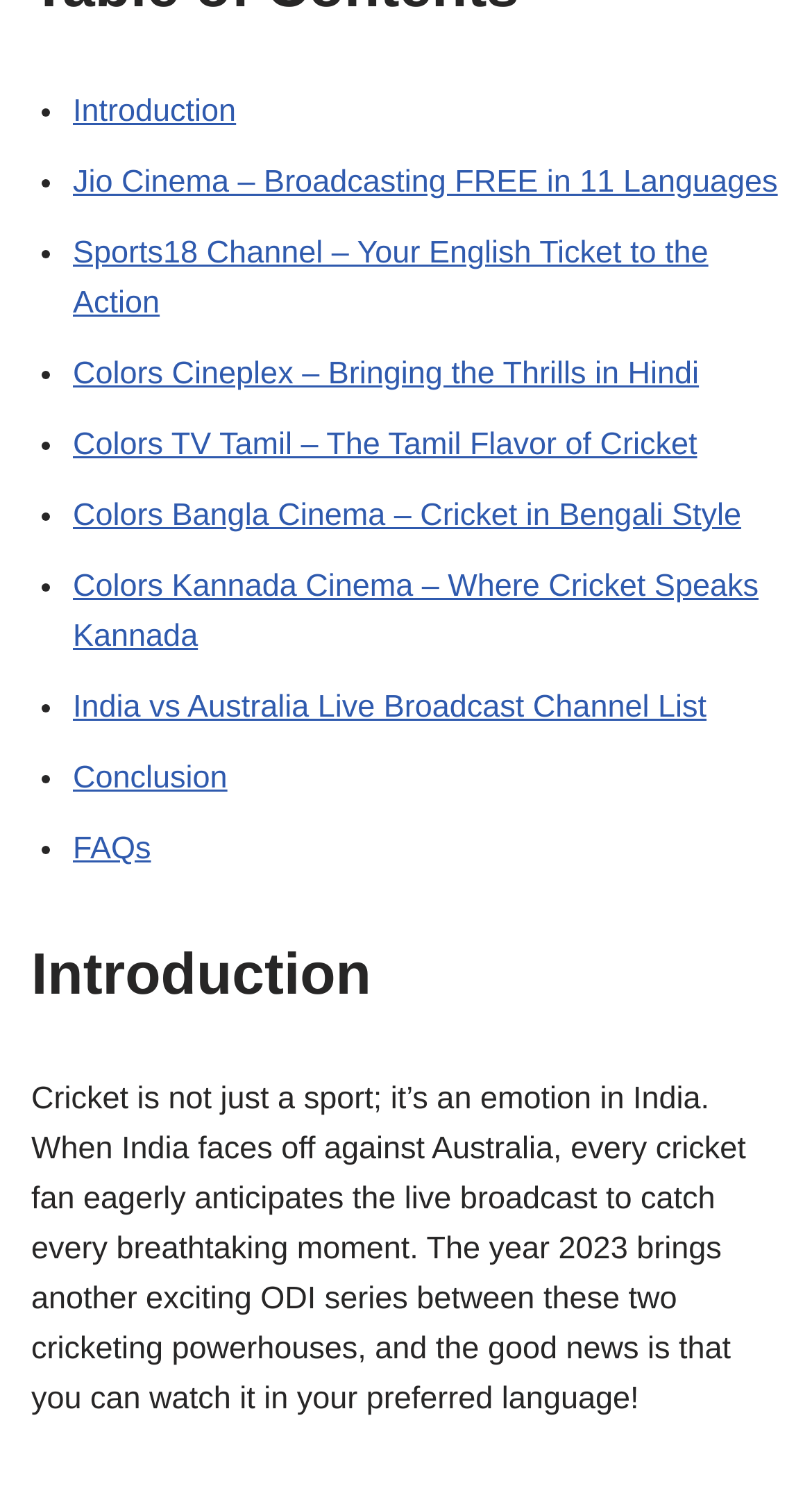Using the information in the image, give a comprehensive answer to the question: 
What is the theme of the webpage?

I read the StaticText 'Cricket is not just a sport; it’s an emotion in India...' and noticed that the links in the list are related to cricket channels and broadcasts, so I inferred that the theme of the webpage is cricket.